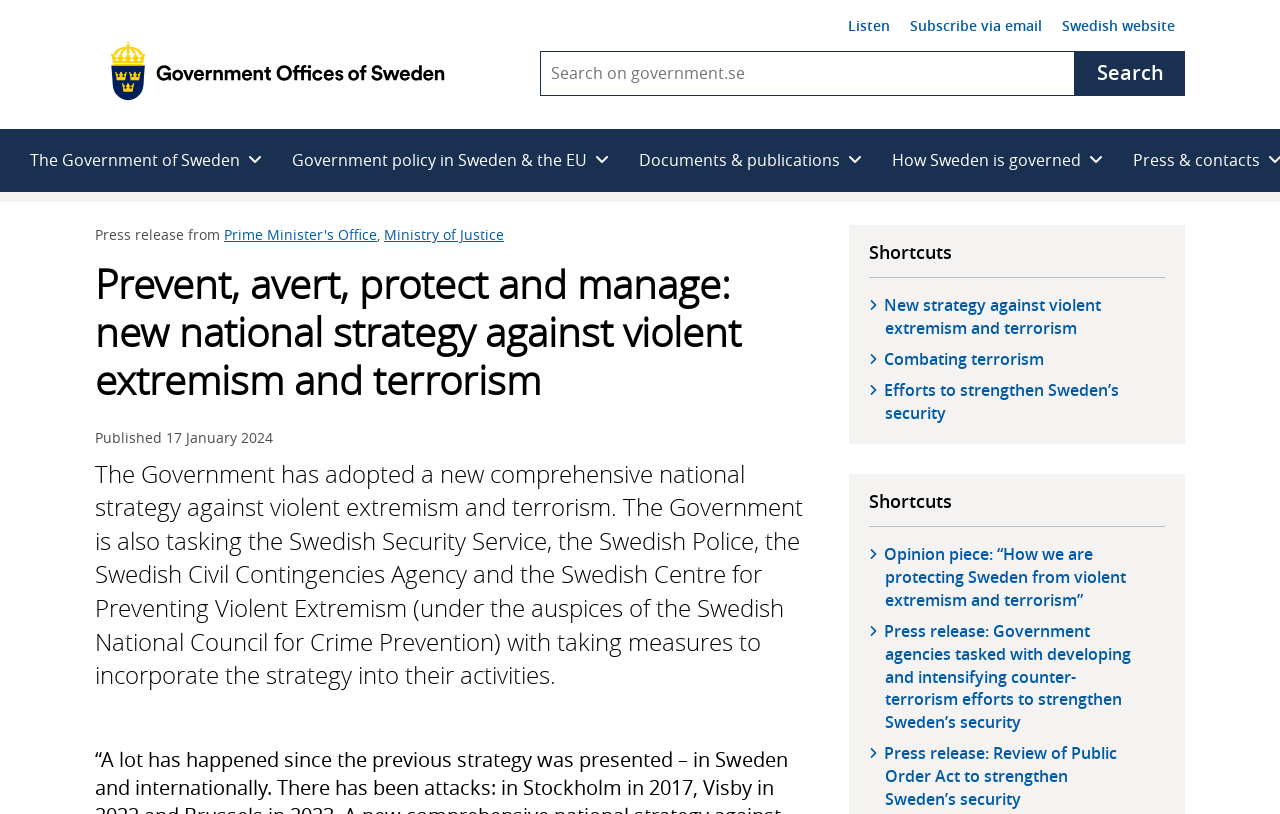Please identify the bounding box coordinates of where to click in order to follow the instruction: "Explore the shortcuts".

[0.679, 0.295, 0.91, 0.342]